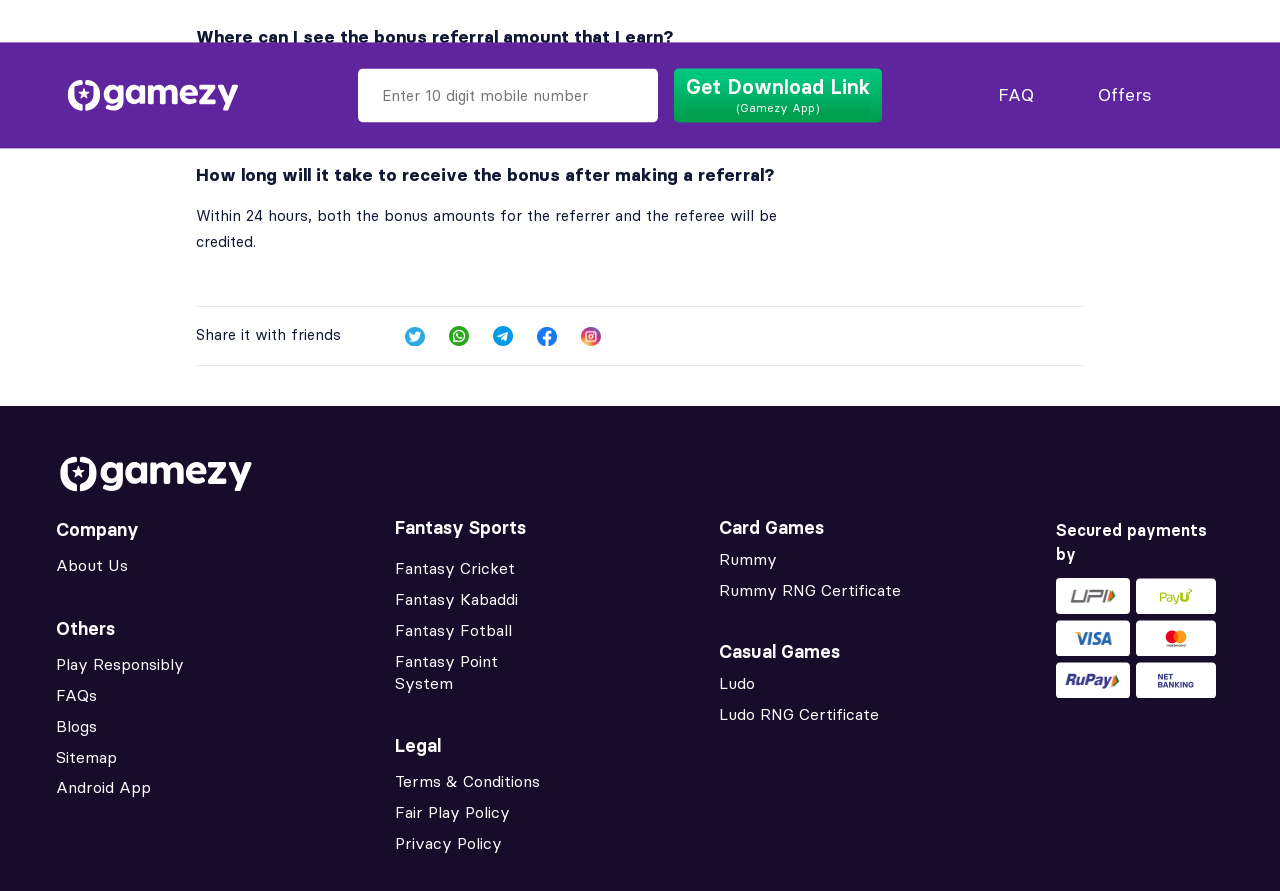What is the purpose of the 'Get Download Link (Gamezy App)' button?
Please provide a single word or phrase answer based on the image.

To download Gamezy App